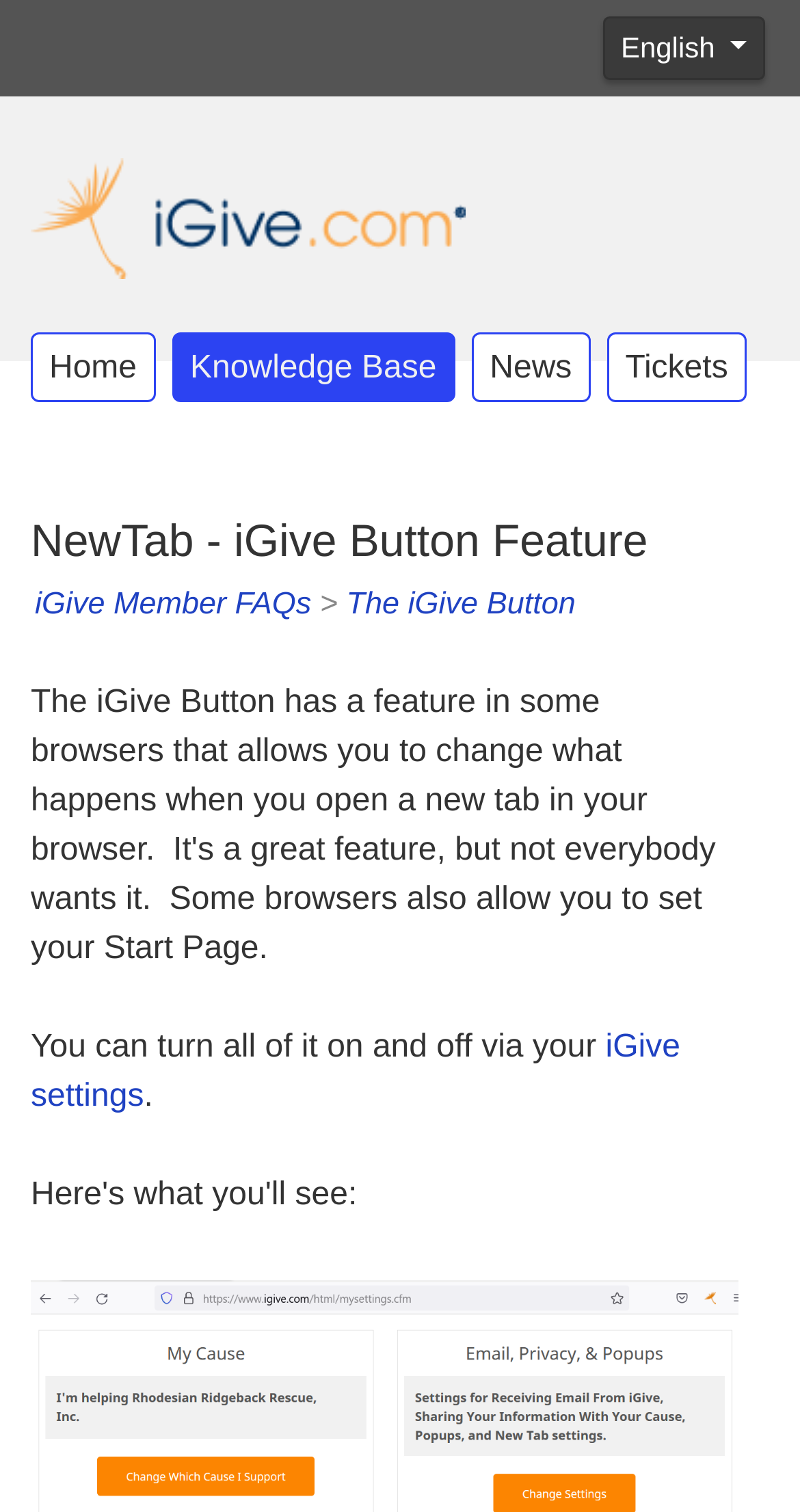Determine the bounding box coordinates of the clickable element to complete this instruction: "Read iGive Member FAQs". Provide the coordinates in the format of four float numbers between 0 and 1, [left, top, right, bottom].

[0.044, 0.387, 0.389, 0.412]